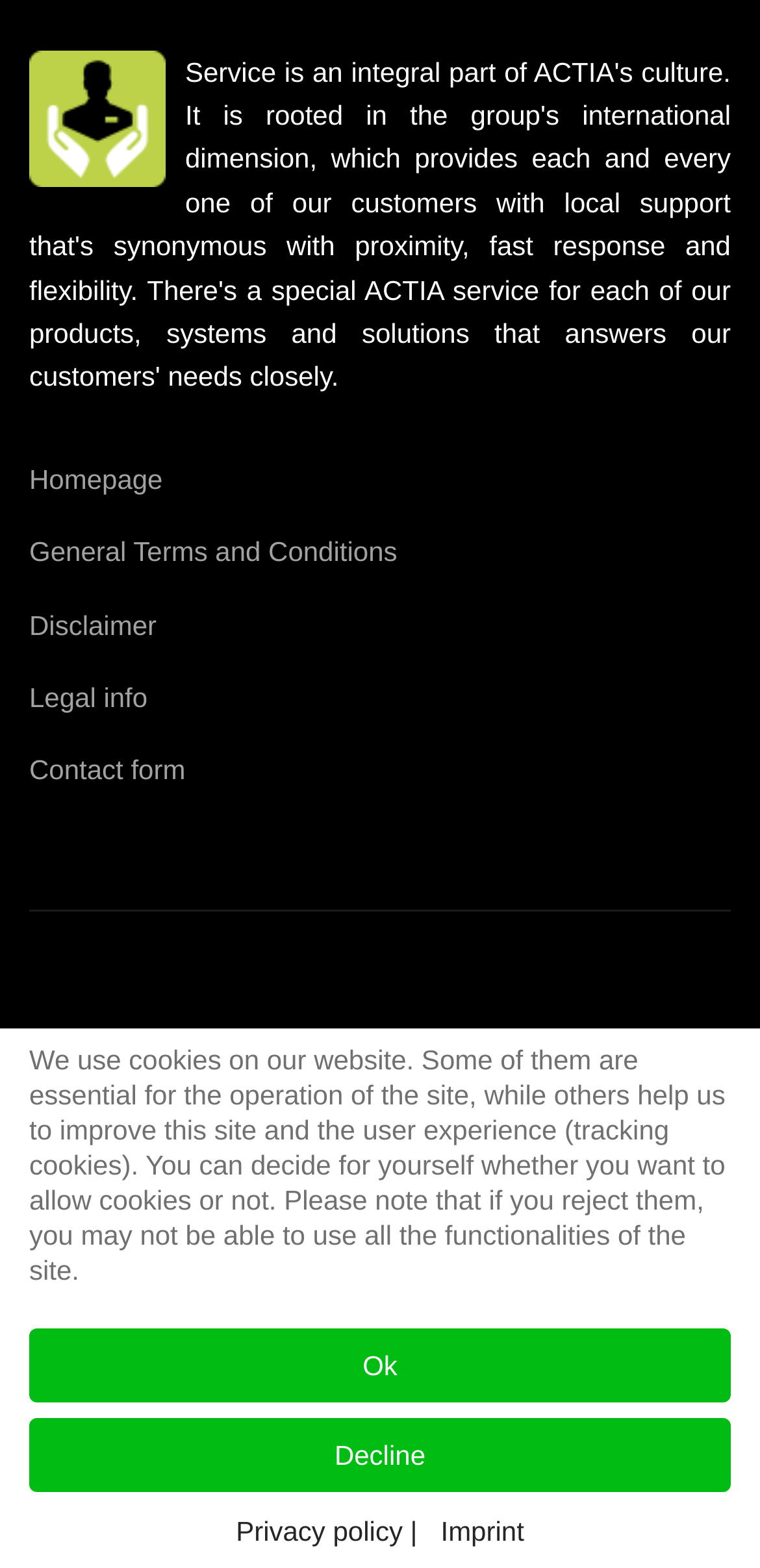Please give the bounding box coordinates of the area that should be clicked to fulfill the following instruction: "go to Web Apps". The coordinates should be in the format of four float numbers from 0 to 1, i.e., [left, top, right, bottom].

None